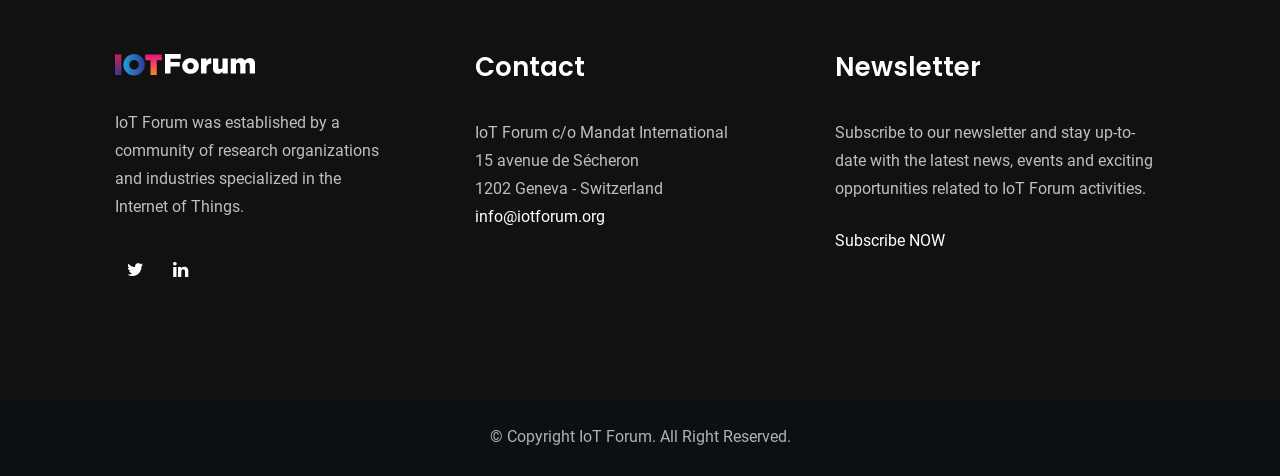What is the copyright statement?
Could you give a comprehensive explanation in response to this question?

The copyright statement can be found in the StaticText element with the text 'Copyright IoT Forum. All Right Reserved.', which is located at the bottom of the webpage.